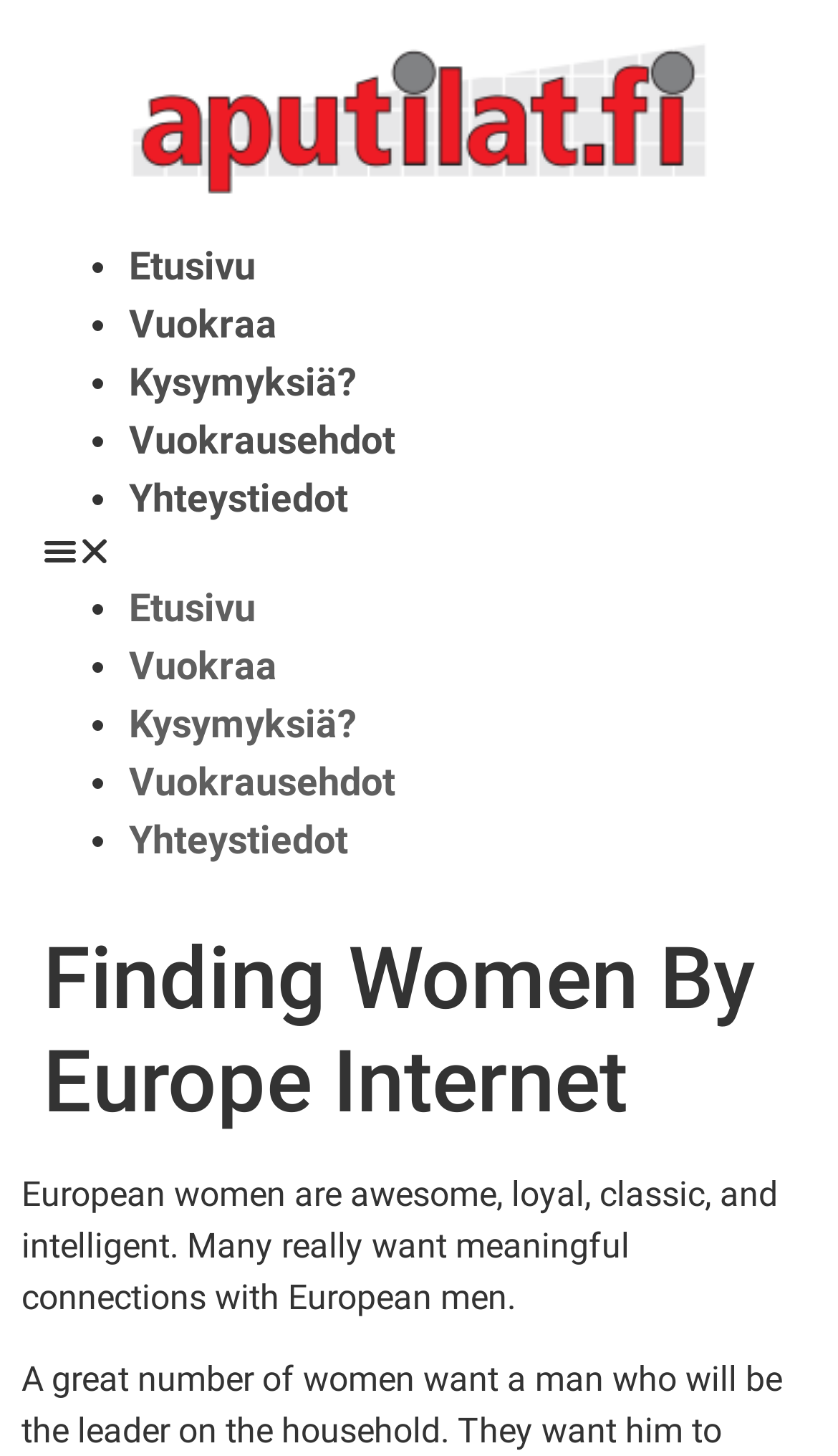Find the bounding box coordinates of the clickable region needed to perform the following instruction: "Toggle the menu". The coordinates should be provided as four float numbers between 0 and 1, i.e., [left, top, right, bottom].

[0.051, 0.362, 0.949, 0.397]